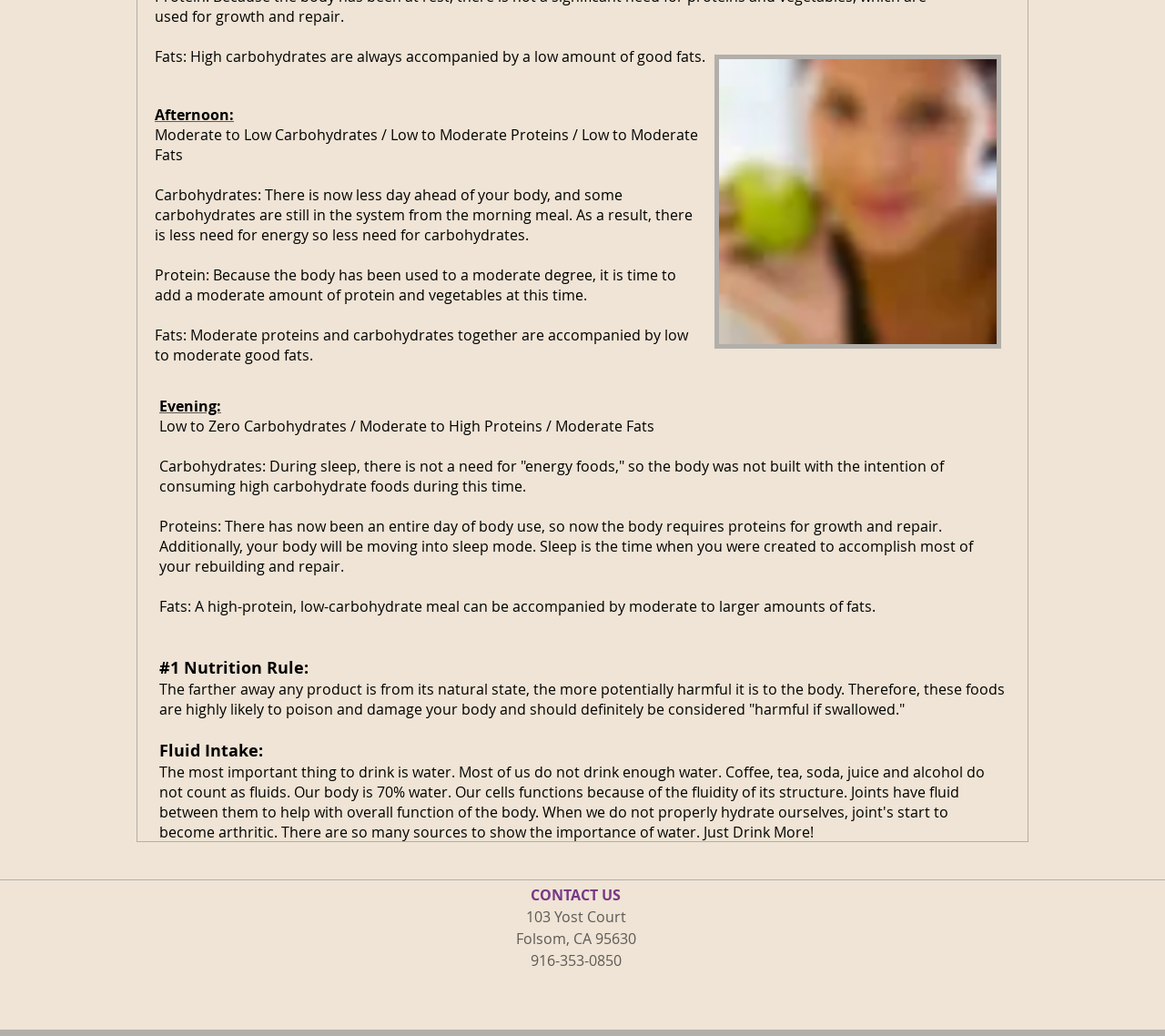Refer to the image and offer a detailed explanation in response to the question: What is the main topic of this webpage?

Based on the content of the webpage, it appears to be discussing nutrition and providing guidelines for carbohydrate, protein, and fat intake at different times of the day.